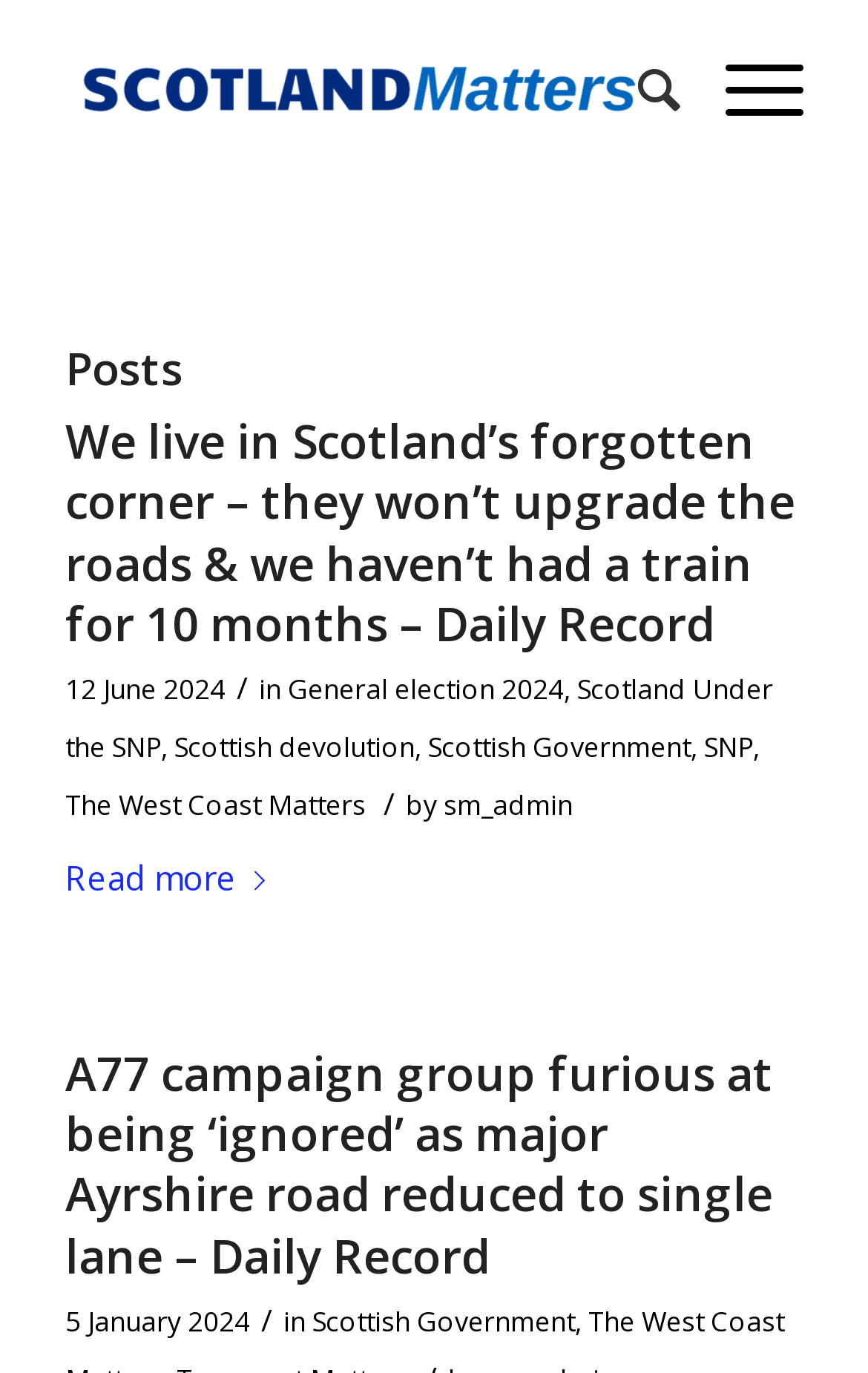Use the details in the image to answer the question thoroughly: 
What is the date of the second article?

The date of the second article can be determined by looking at the time element below the heading of the article, which displays the date '5 January 2024'.